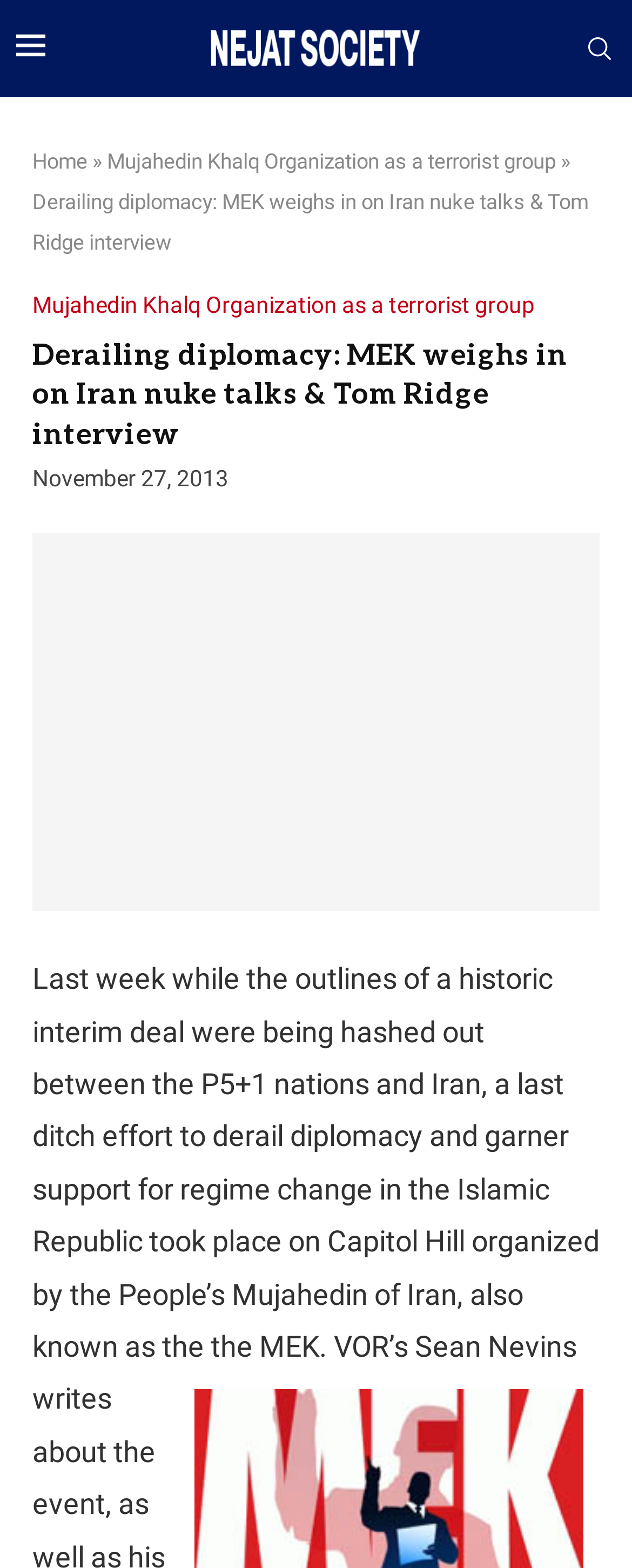Please provide a brief answer to the following inquiry using a single word or phrase:
What is the topic of the article?

Iran nuke talks